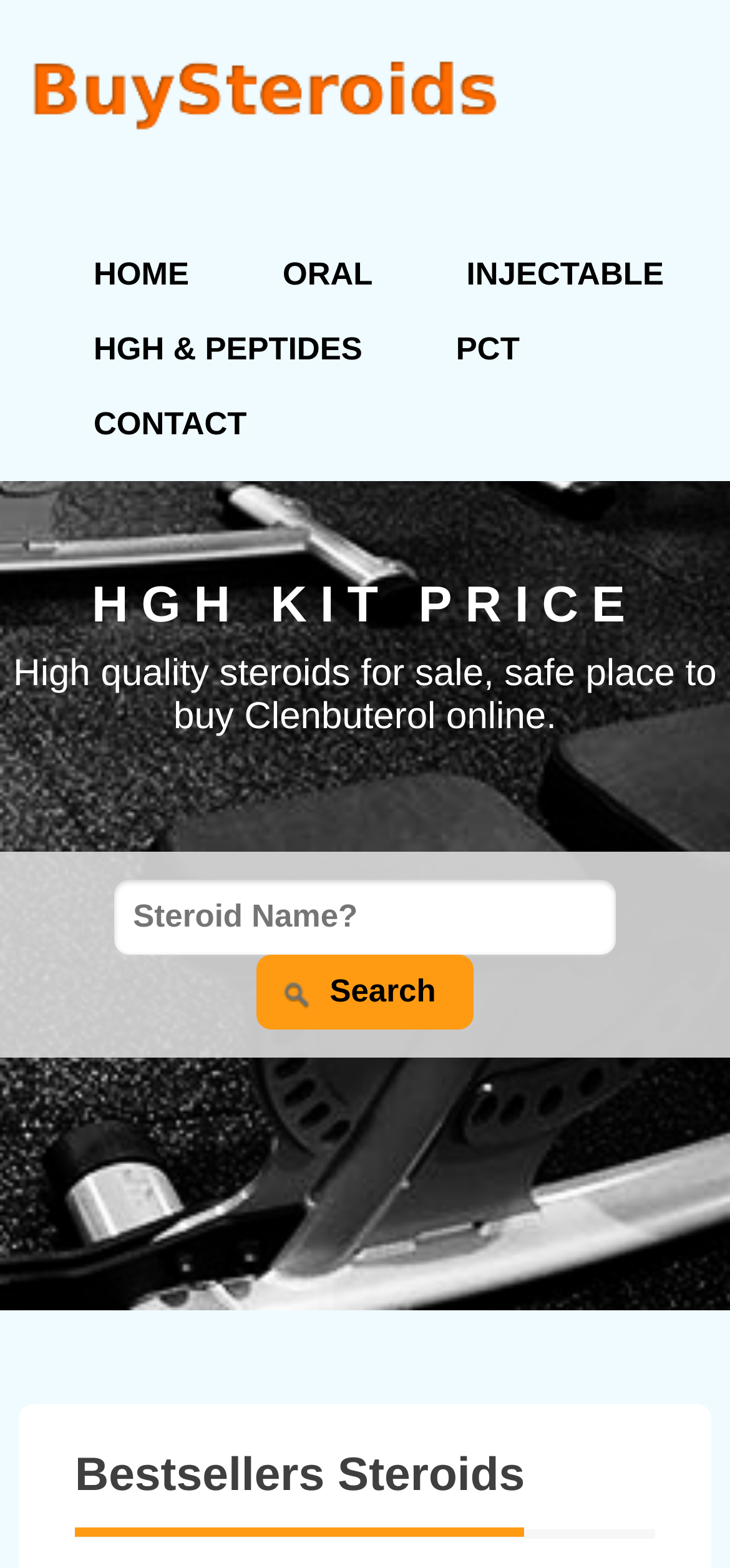Give a one-word or one-phrase response to the question:
What is the category of the products listed under 'Bestsellers Steroids'?

Steroids